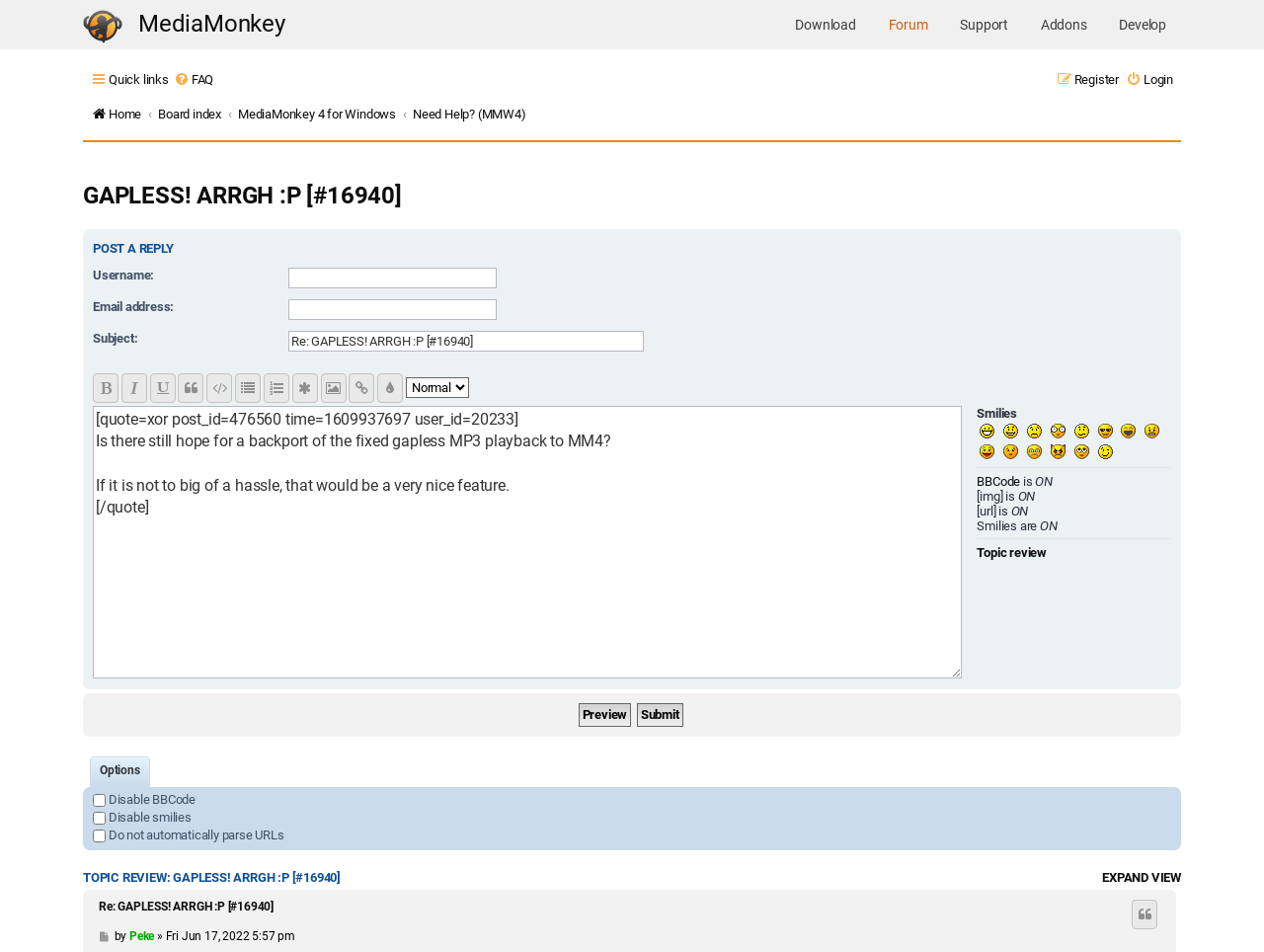Select the bounding box coordinates of the element I need to click to carry out the following instruction: "Click the 'Post a reply' button".

[0.073, 0.253, 0.927, 0.27]